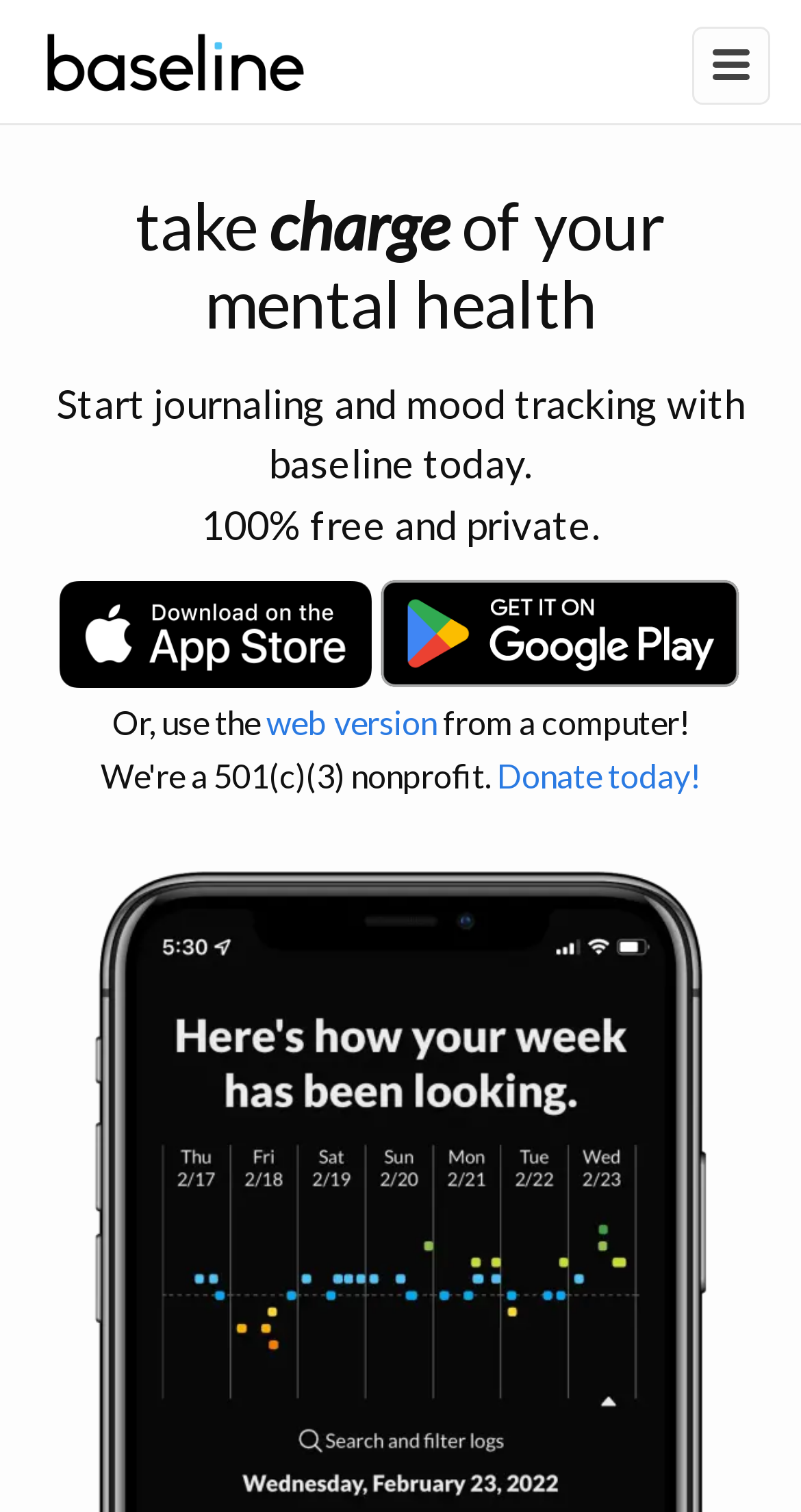Explain the webpage's design and content in an elaborate manner.

The webpage appears to be promoting a journaling and mood tracking app called Baseline. At the top left of the page, there is a link and an image, both labeled "baseline", which likely serve as a logo or branding element. 

To the right of the logo, there is a small image with no descriptive text. 

Below the logo, there is a prominent heading that reads "take charge of your mental health". 

Underneath the heading, there is a paragraph of text that encourages users to start journaling and mood tracking with Baseline today. 

The next line of text highlights the app's key features, stating that it is "100% free and private". 

Below this text, there are two prominent buttons, one to download the app from the App Store and another to get it on Google Play. Each button has an accompanying image. 

To the right of these buttons, there is a section that suggests using the web version of the app from a computer, with a link to access it. 

Finally, at the bottom right of the page, there is a call to action to "Donate today!" with a corresponding link.